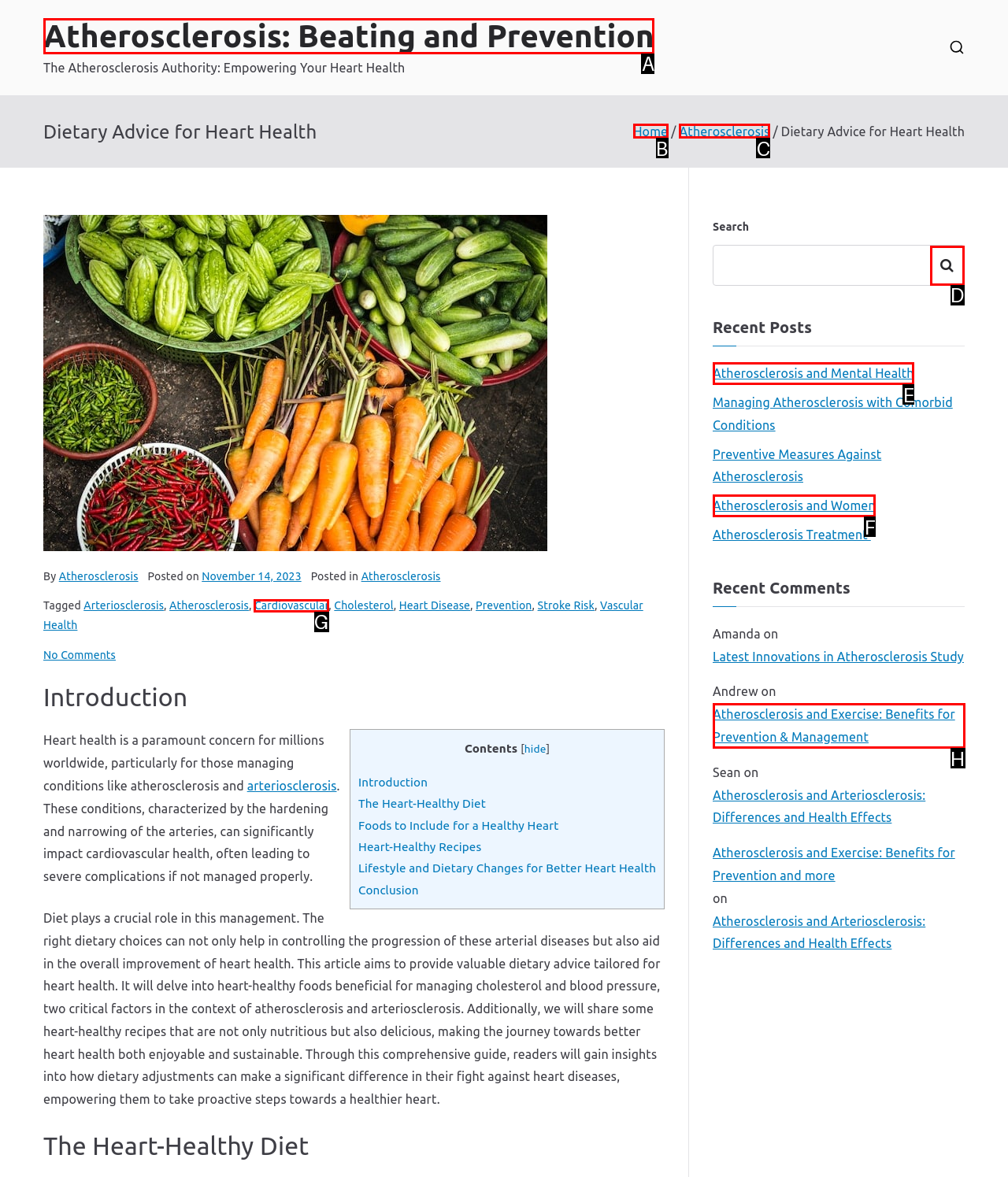From the given choices, identify the element that matches: Atherosclerosis and Mental Health
Answer with the letter of the selected option.

E